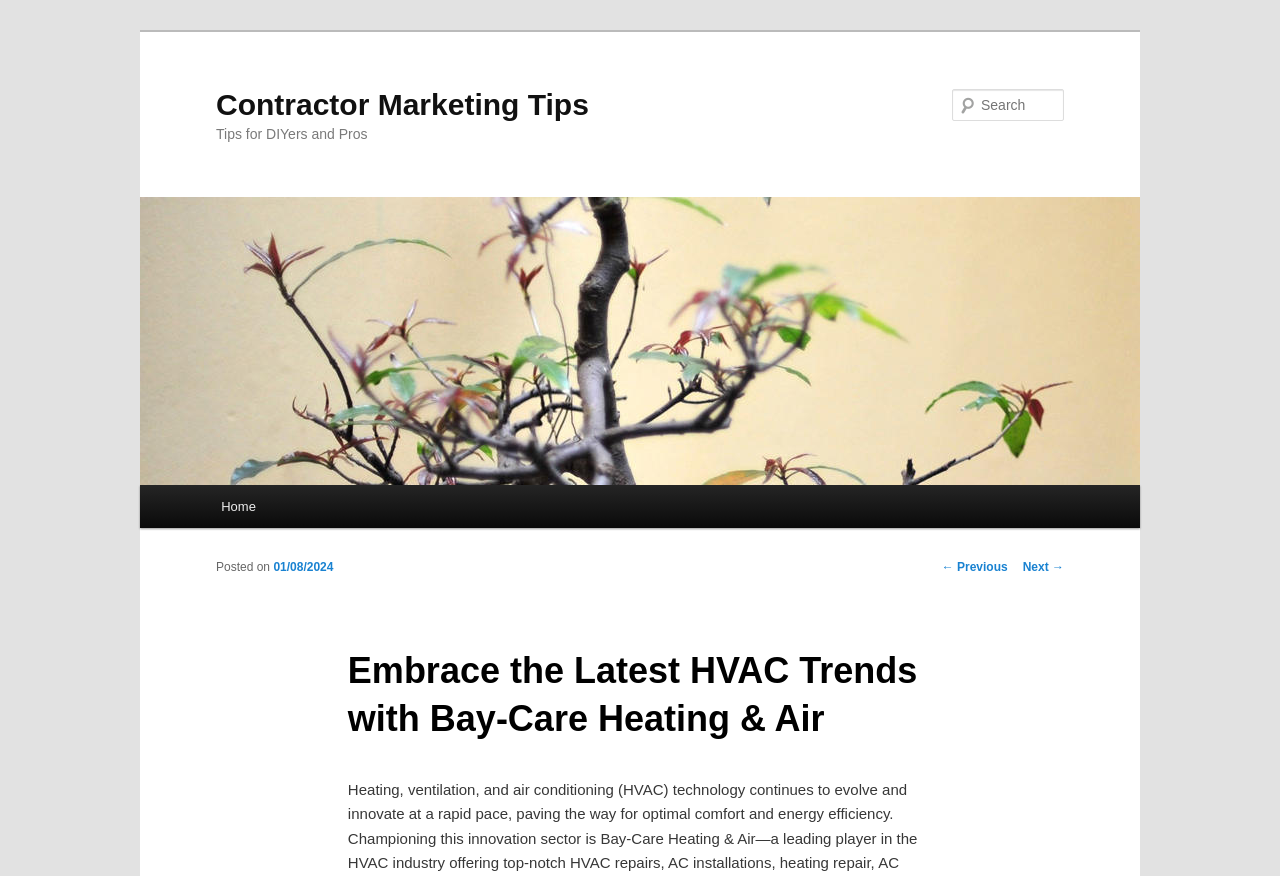Using the element description: "parent_node: Contractor Marketing Tips", determine the bounding box coordinates. The coordinates should be in the format [left, top, right, bottom], with values between 0 and 1.

[0.109, 0.225, 0.891, 0.553]